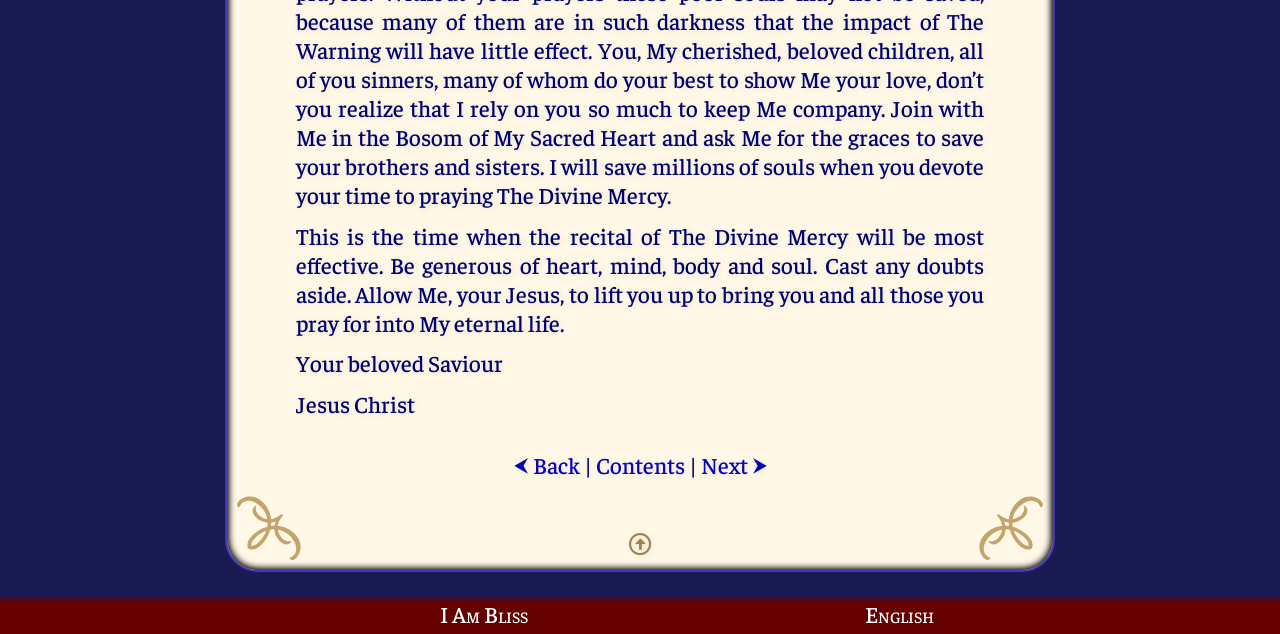Who is speaking in the quote?
Using the details shown in the screenshot, provide a comprehensive answer to the question.

The quote is attributed to 'Your beloved Saviour' and 'Jesus Christ', which suggests that Jesus Christ is the one speaking in the quote.